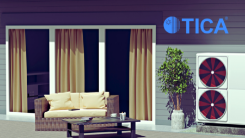What is the purpose of the TICA logo?
Use the image to give a comprehensive and detailed response to the question.

The presence of the TICA logo on the air conditioning units suggests that the company focuses on innovative cooling solutions, which is reinforced by the caption's description of the setup as a blend of comfort and advanced technology.